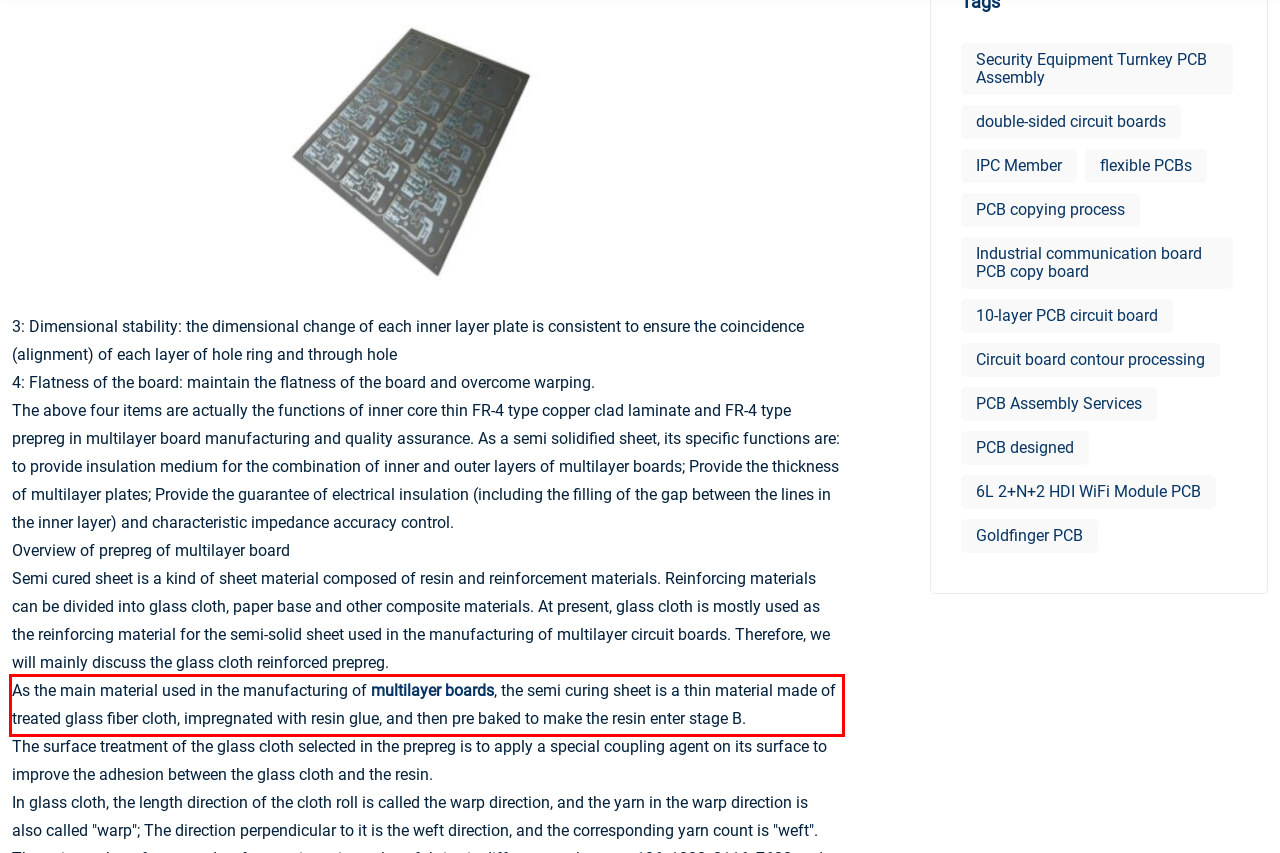By examining the provided screenshot of a webpage, recognize the text within the red bounding box and generate its text content.

As the main material used in the manufacturing of multilayer boards, the semi curing sheet is a thin material made of treated glass fiber cloth, impregnated with resin glue, and then pre baked to make the resin enter stage B.